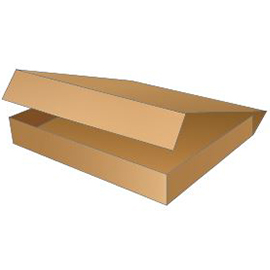What type of items are often transported in this tray?
From the details in the image, provide a complete and detailed answer to the question.

Trays like this are often utilized in the transport of fragile items, ensuring they remain protected during handling and transit, which suggests that the tray is suitable for carrying delicate or breakable items.